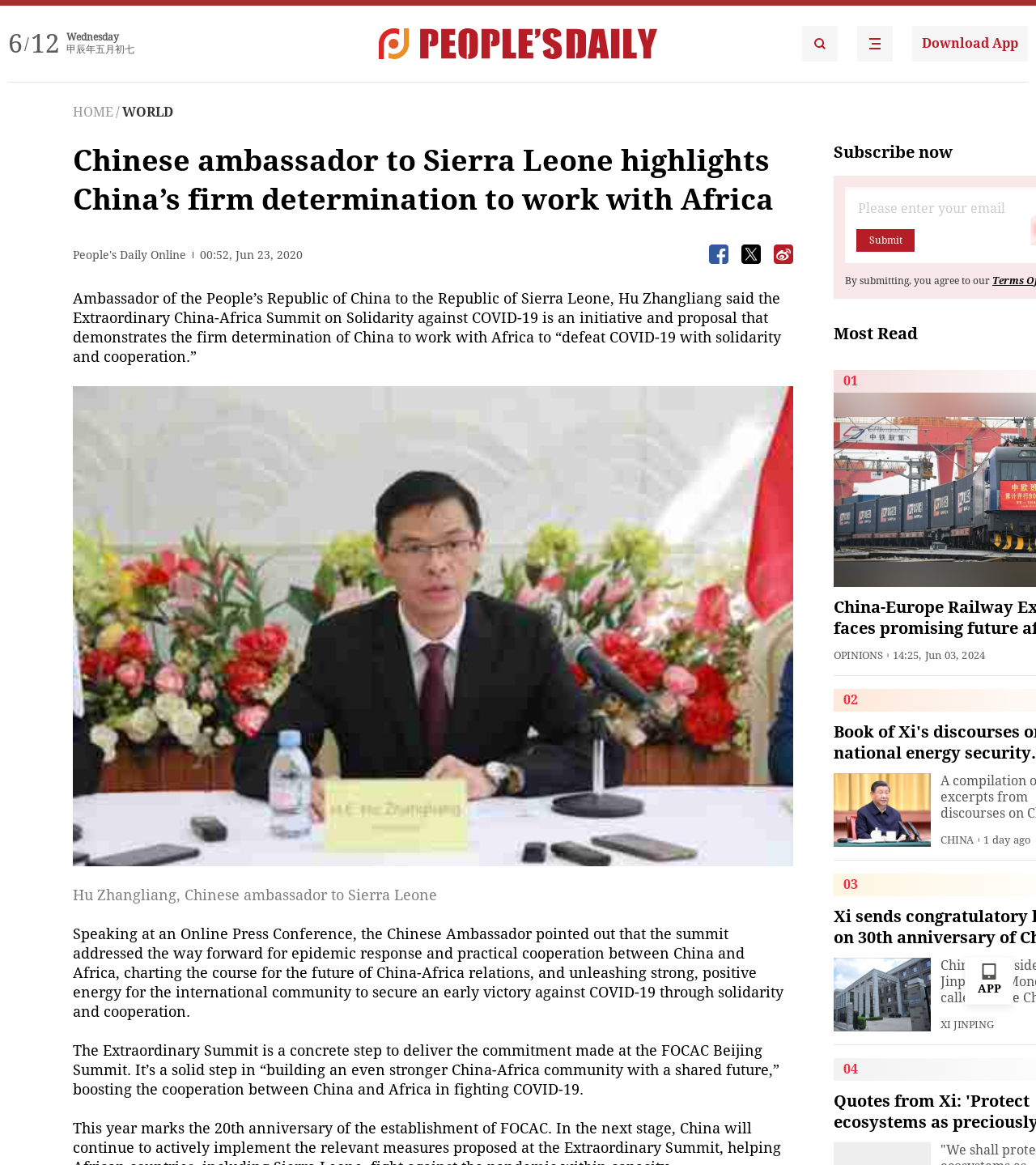Provide the bounding box coordinates for the specified HTML element described in this description: "HOME". The coordinates should be four float numbers ranging from 0 to 1, in the format [left, top, right, bottom].

[0.07, 0.09, 0.109, 0.103]